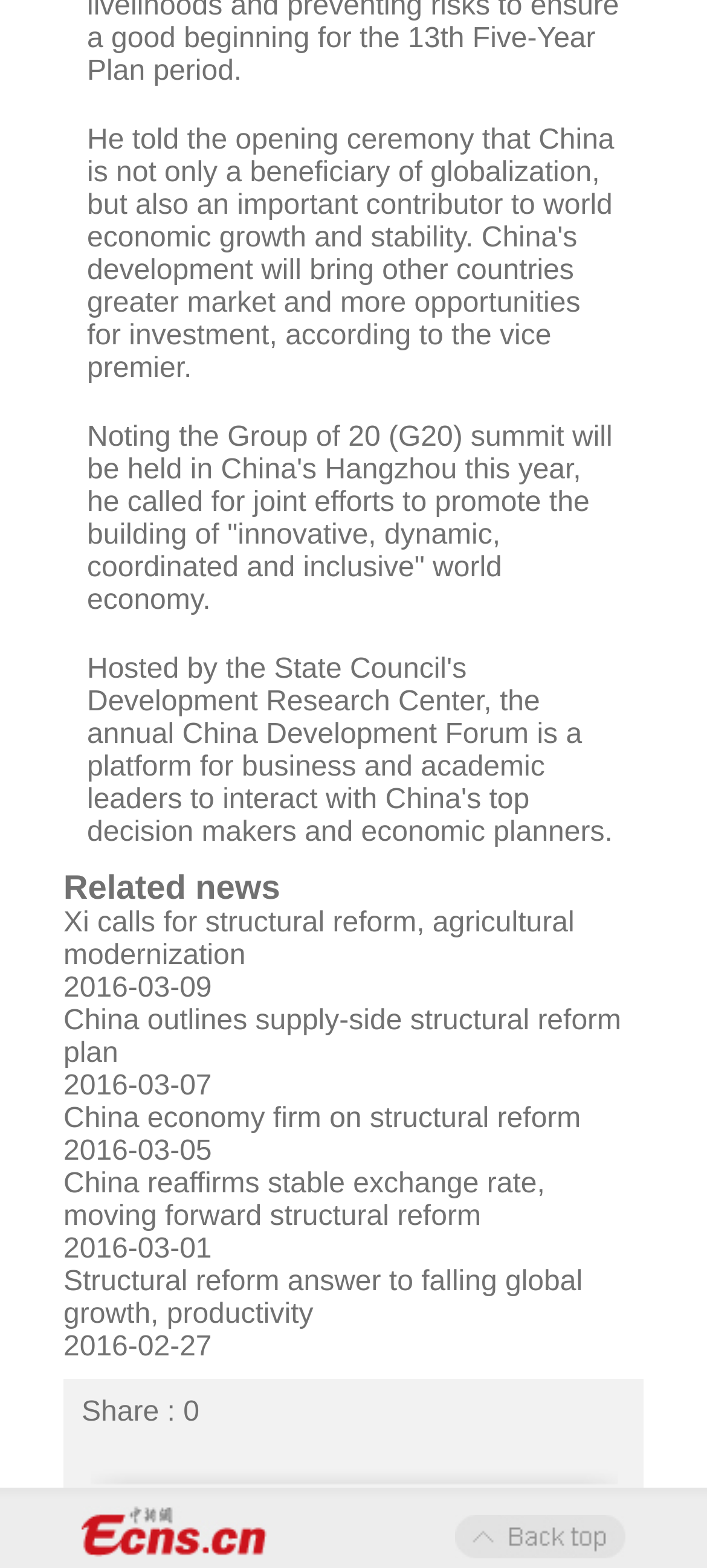Is there a share button on the webpage? Examine the screenshot and reply using just one word or a brief phrase.

Yes